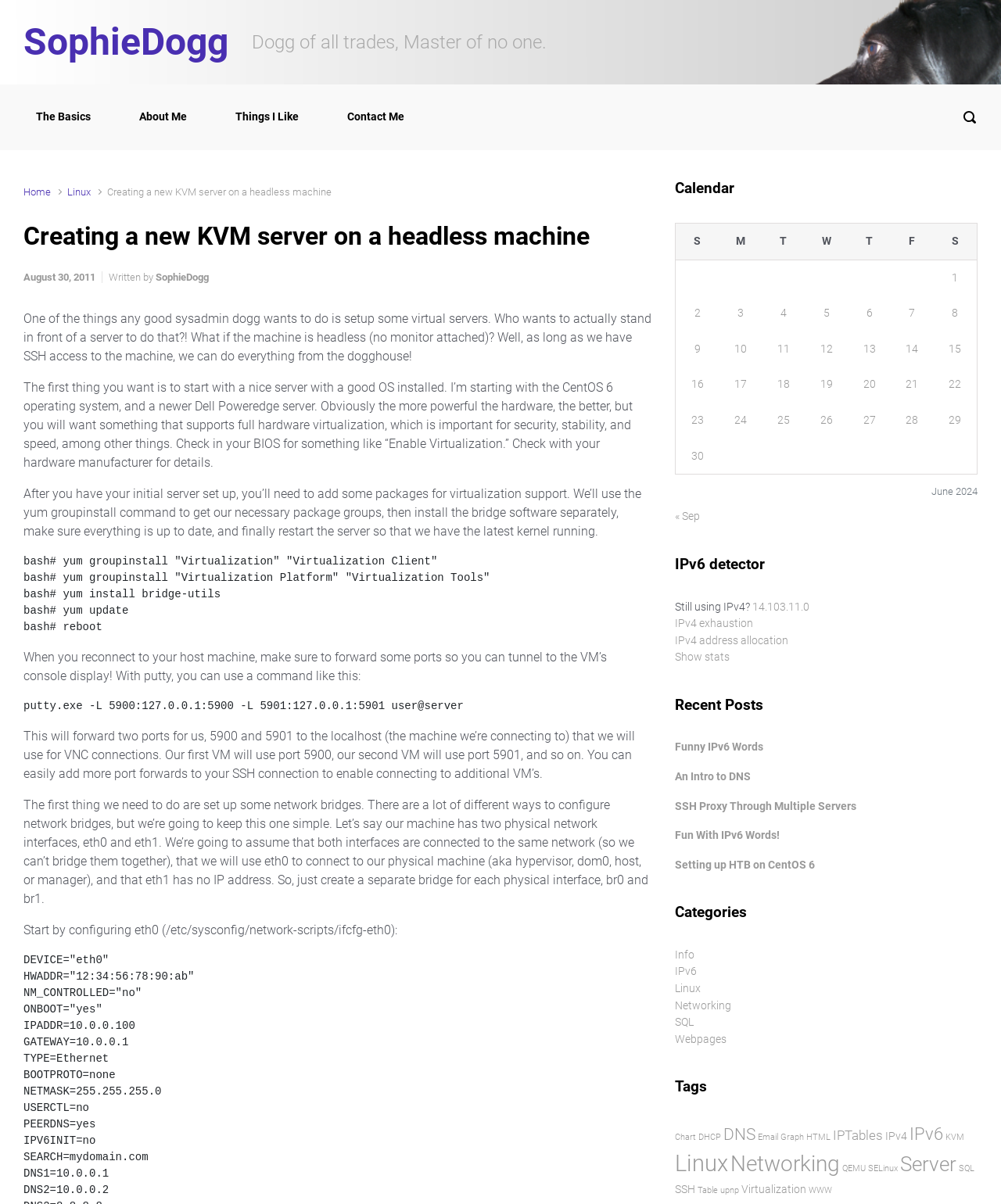Identify the bounding box coordinates of the clickable region necessary to fulfill the following instruction: "click on the 'Home' link". The bounding box coordinates should be four float numbers between 0 and 1, i.e., [left, top, right, bottom].

[0.023, 0.154, 0.051, 0.164]